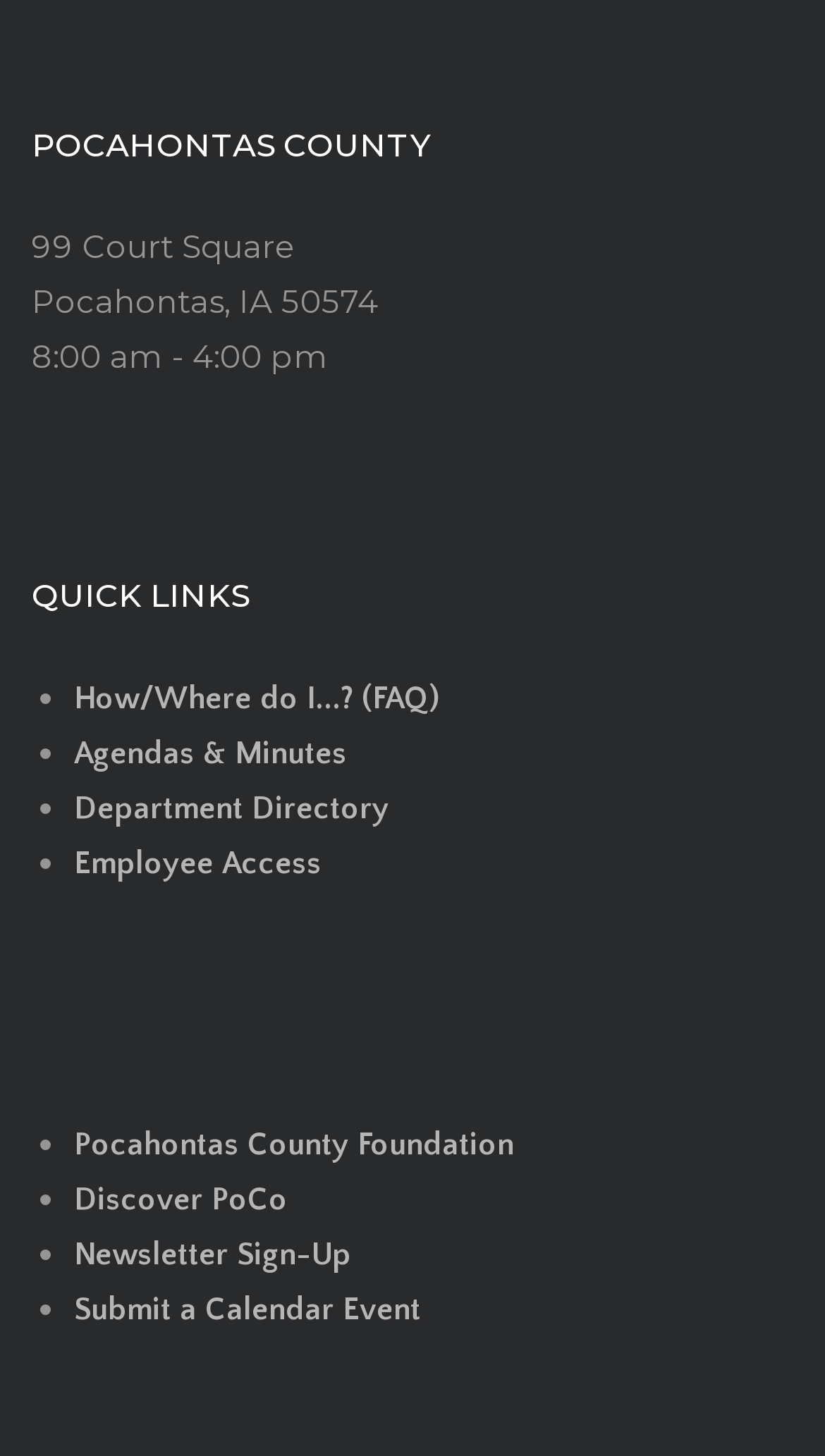How many links are provided under 'QUICK LINKS'?
Kindly answer the question with as much detail as you can.

I counted the number of links under the 'QUICK LINKS' heading by looking at the list markers and links, and there are 4 links provided.